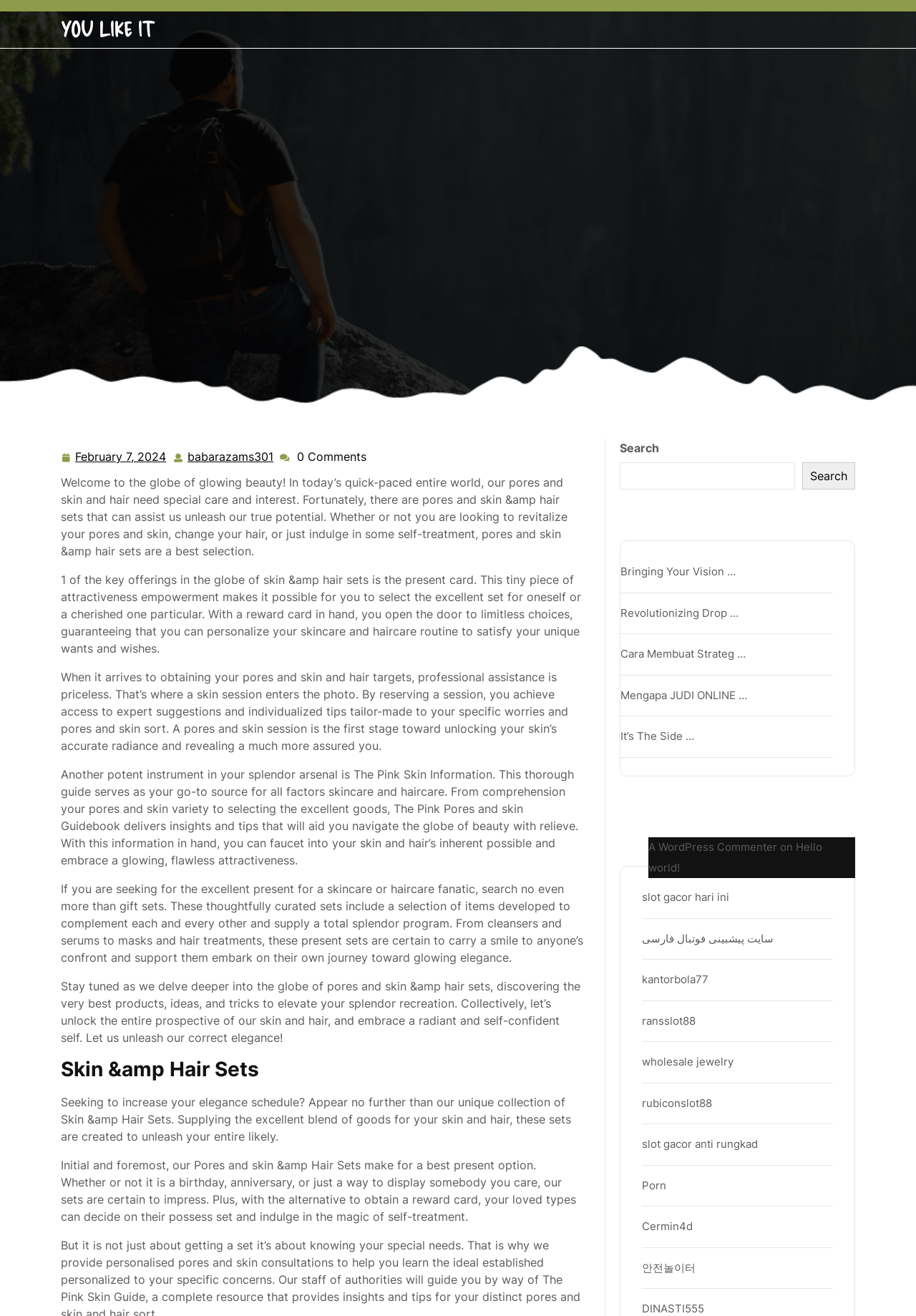Provide a comprehensive description of the webpage.

The webpage is about Glowing Splendor, a beauty and skincare brand. At the top, there is a link to "YOU LIKE IT" and a date "February 7, 2024". Below this, there is a username "babarazams301" and a comment count of "0 Comments".

The main content of the page is divided into several sections. The first section welcomes users to the world of glowing beauty and introduces the concept of skin and hair sets. It explains how these sets can help individuals unleash their true potential and provides a brief overview of the benefits of using them.

The next section discusses the importance of professional assistance in achieving skin and hair goals. It highlights the value of a skin session, which provides expert advice and personalized tips tailored to individual skin types and concerns.

Following this, there is a section that promotes "The Pink Skin Guide", a comprehensive guide to skincare and haircare. This guide is described as a go-to source for understanding skin types, selecting products, and navigating the world of beauty.

The page also features a section on gift sets, which are thoughtfully curated collections of products designed to complement each other and provide a complete beauty program. These sets are presented as an ideal gift option for skincare and haircare enthusiasts.

Below this, there is a call-to-action to stay tuned for more content on skin and hair sets, with a promise to explore the best products, tips, and tricks to elevate one's beauty game.

The next section is headed "Skin & Hair Sets" and provides a brief overview of the brand's collection of skin and hair sets. These sets are designed to unleash one's full potential and make for a great gift option.

The page also features a search bar at the top right corner, allowing users to search for specific content. Below this, there is a section titled "Recent Posts" that lists several article titles, including "Bringing Your Vision …", "Revolutionizing Drop …", and others.

Further down, there is a section titled "Recent Comments" that displays a single comment from a user named "A WordPress Commenter" on an article titled "Hello world!".

The page also features a footer section with several links to external websites, including online casinos, sports betting sites, and wholesale jewelry stores.